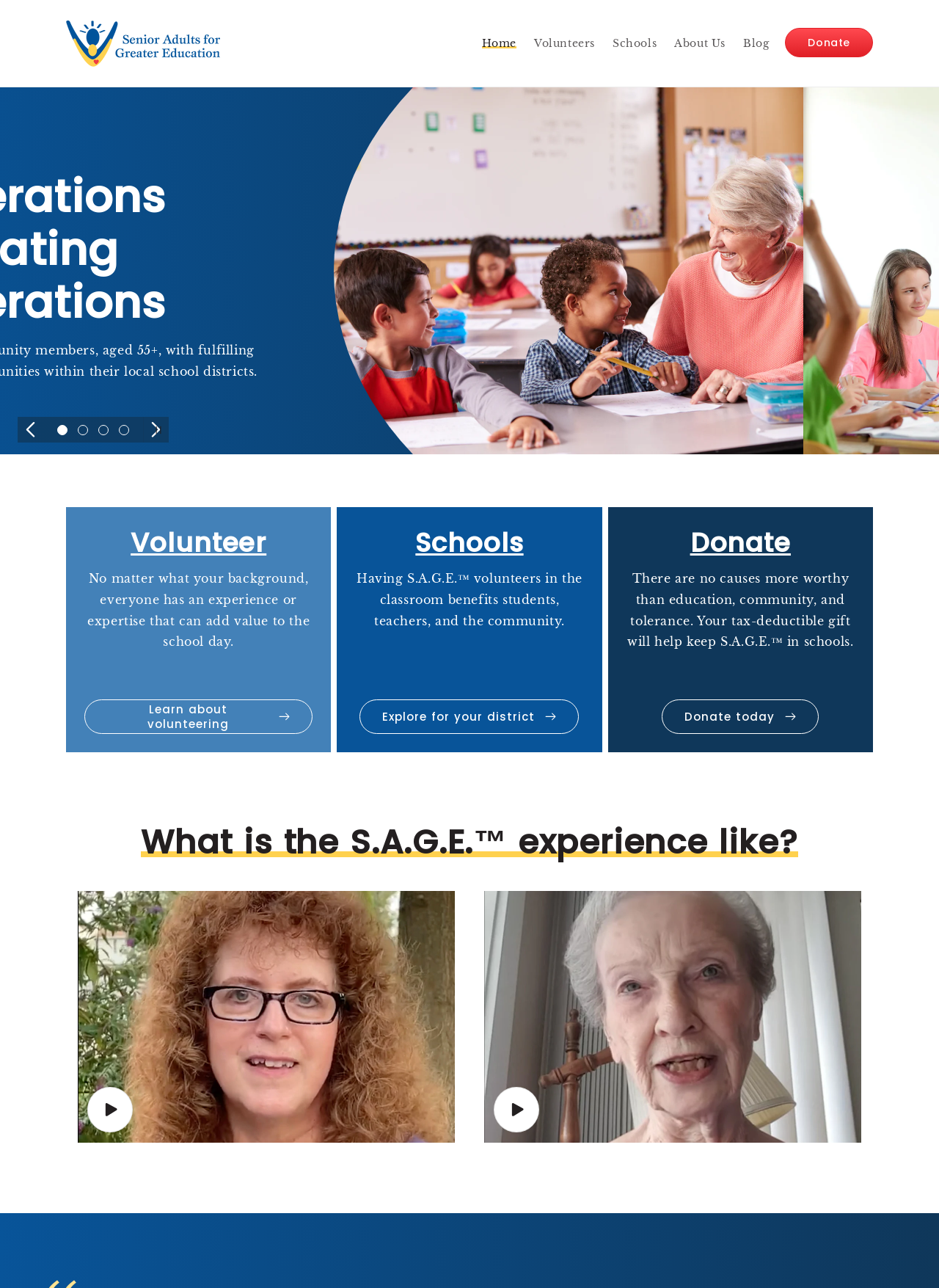What are the three main sections on the webpage?
Please utilize the information in the image to give a detailed response to the question.

The three main sections on the webpage can be identified by the links and headings on the page. The first section is 'Volunteer' which has a link and a heading with the same text, the second section is 'Schools' which also has a link and a heading with the same text, and the third section is 'Donate' which has a link and a heading with the same text.